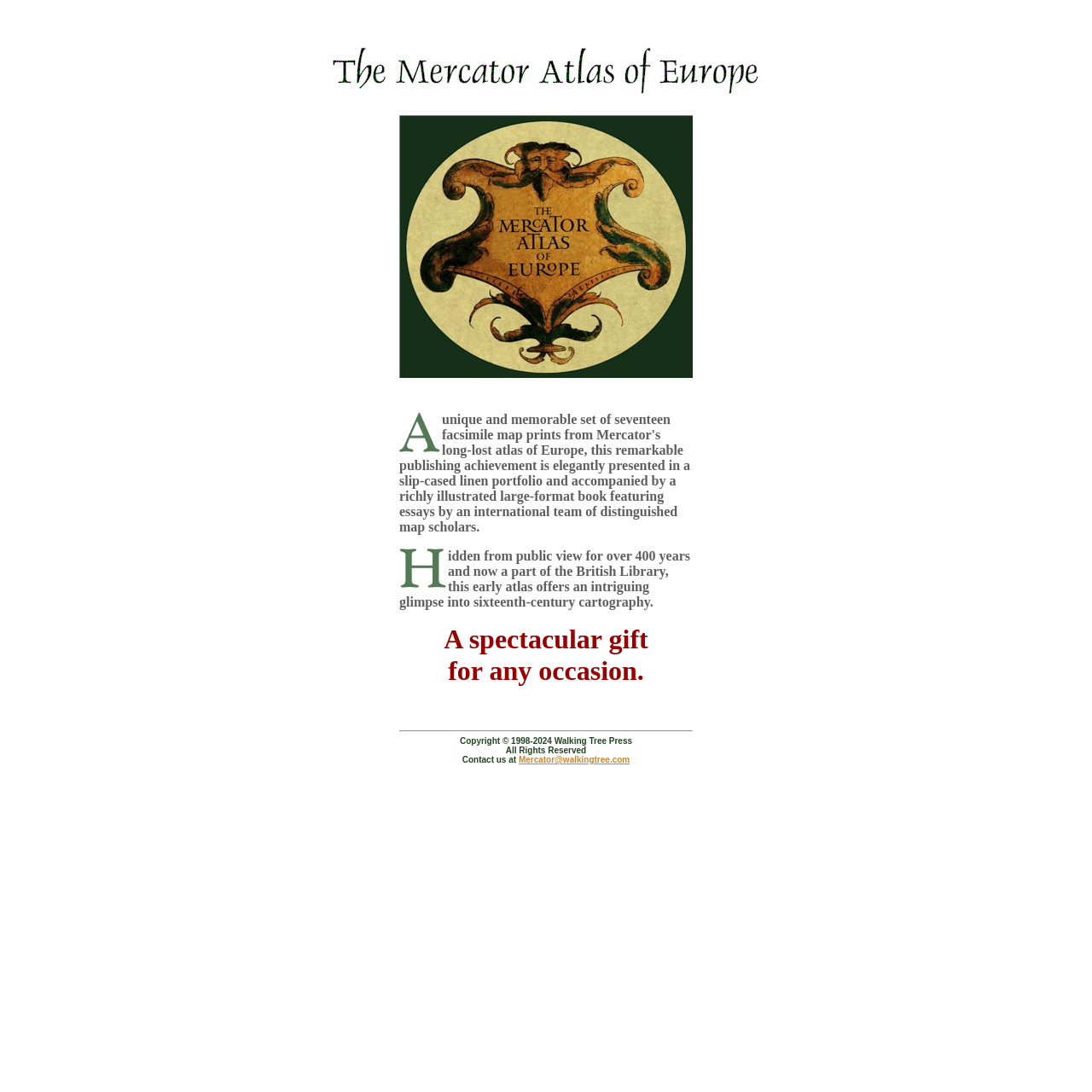What is the format of the accompanying book?
Provide a detailed answer to the question, using the image to inform your response.

The descriptive text about the atlas mentions that it is 'elegantly presented in a slip-cased linen portfolio and accompanied by a richly illustrated large-format book'.